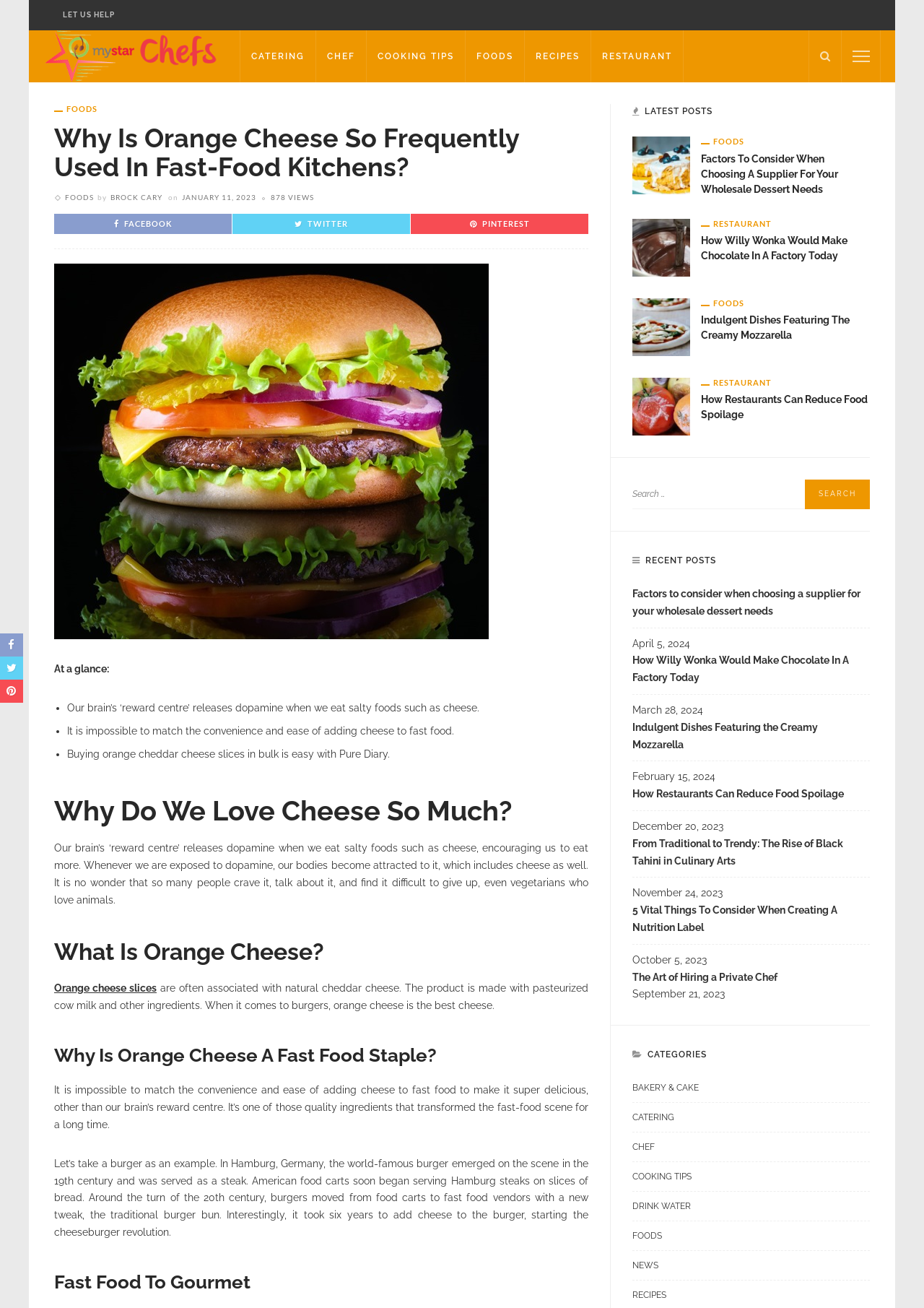Can you find the bounding box coordinates of the area I should click to execute the following instruction: "Click on the 'FOODS' link"?

[0.504, 0.023, 0.568, 0.063]